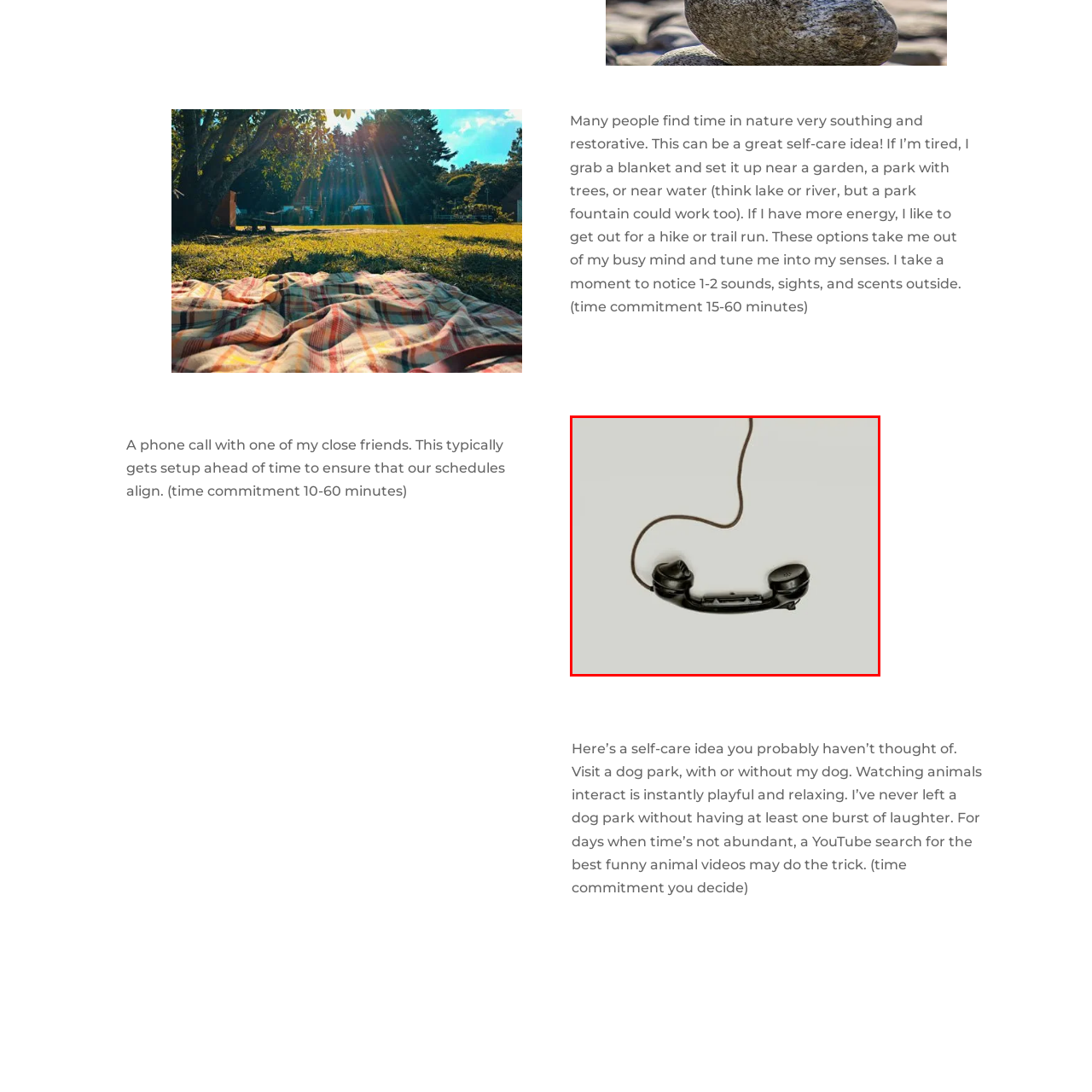Focus on the section marked by the red bounding box and reply with a single word or phrase: How long does a self-care phone call typically take?

10 to 60 minutes